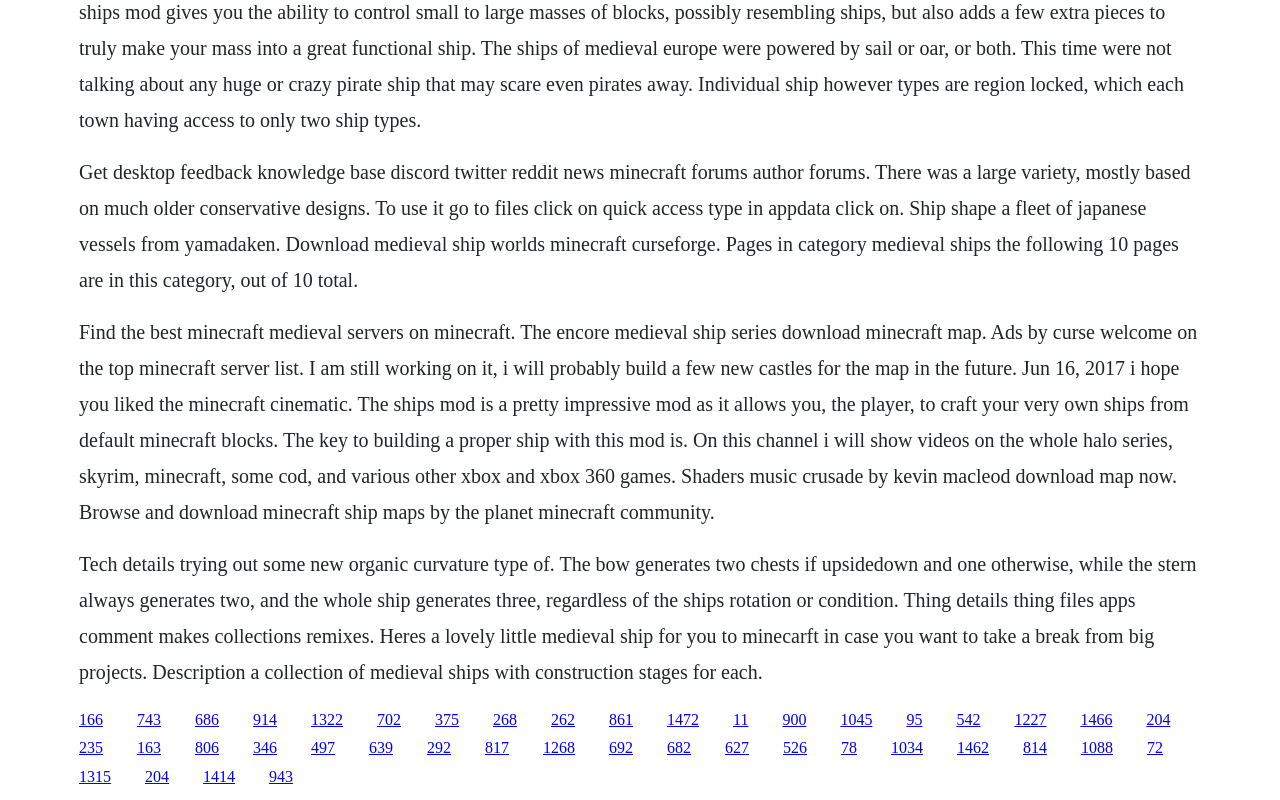Give a short answer to this question using one word or a phrase:
What can be downloaded from this webpage?

Minecraft maps and mods